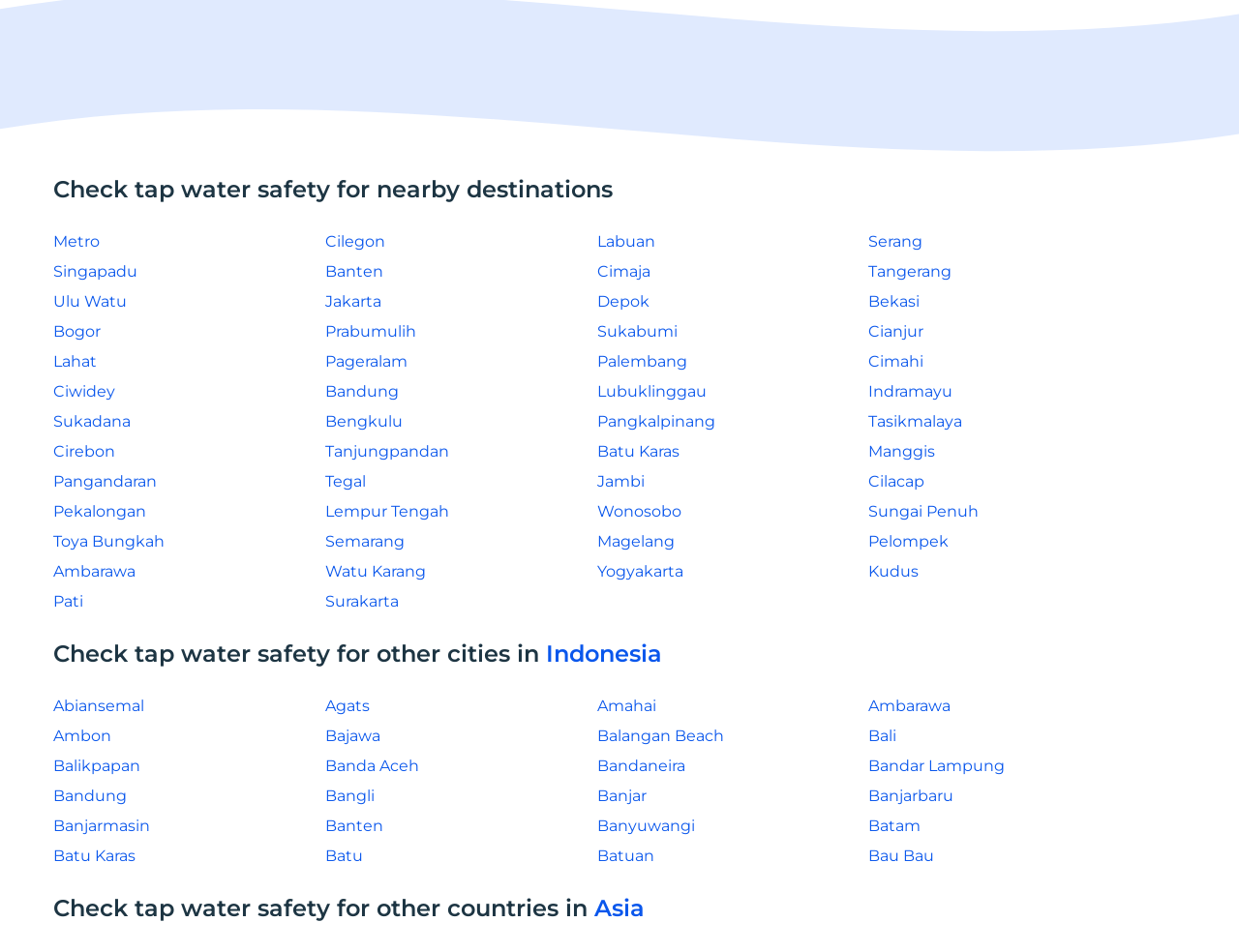Please give the bounding box coordinates of the area that should be clicked to fulfill the following instruction: "Check tap water safety for nearby destinations". The coordinates should be in the format of four float numbers from 0 to 1, i.e., [left, top, right, bottom].

[0.043, 0.525, 0.957, 0.554]